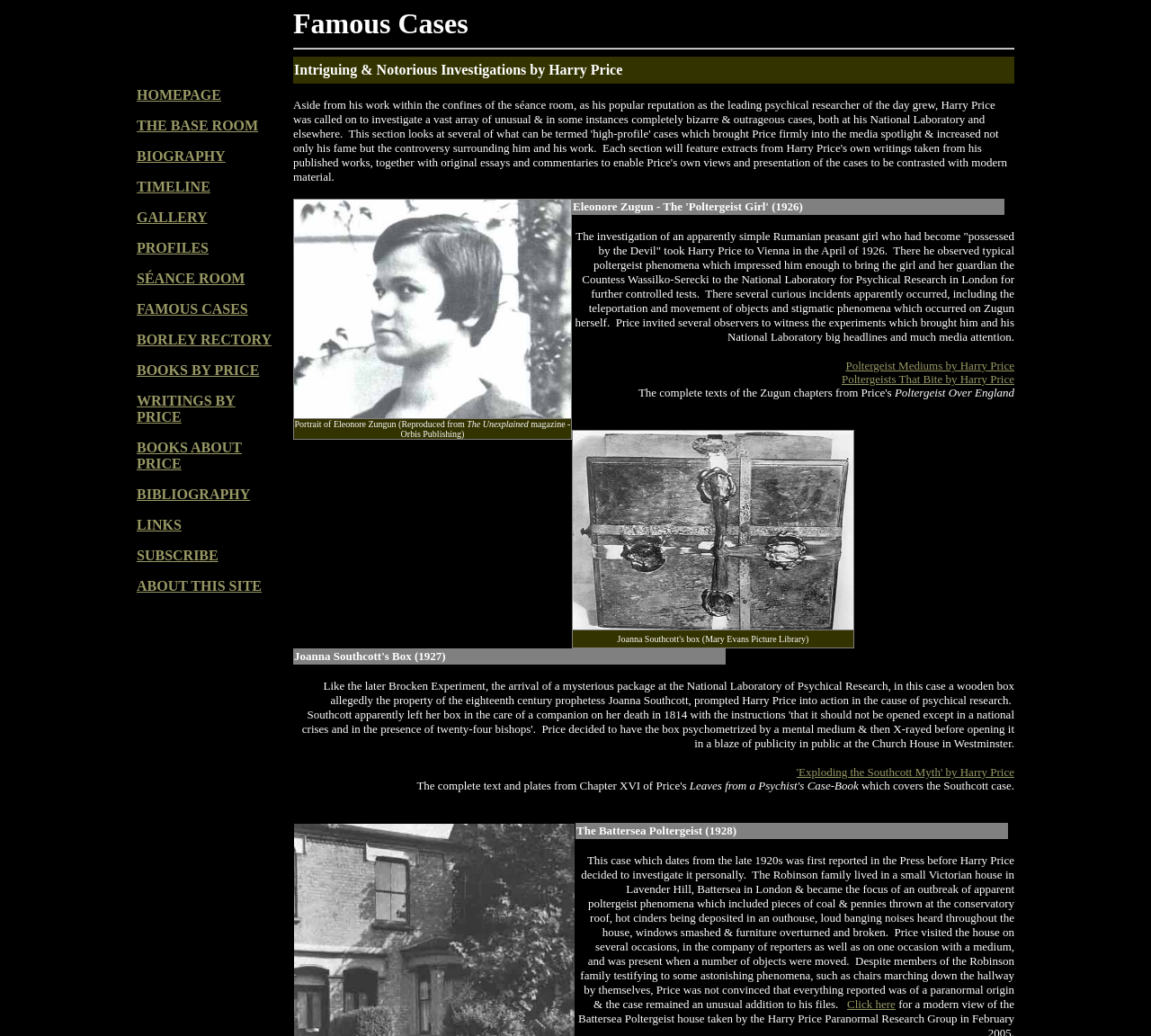Please specify the bounding box coordinates for the clickable region that will help you carry out the instruction: "Explore the 'Joanna Southcott's Box' case".

[0.255, 0.626, 0.63, 0.641]